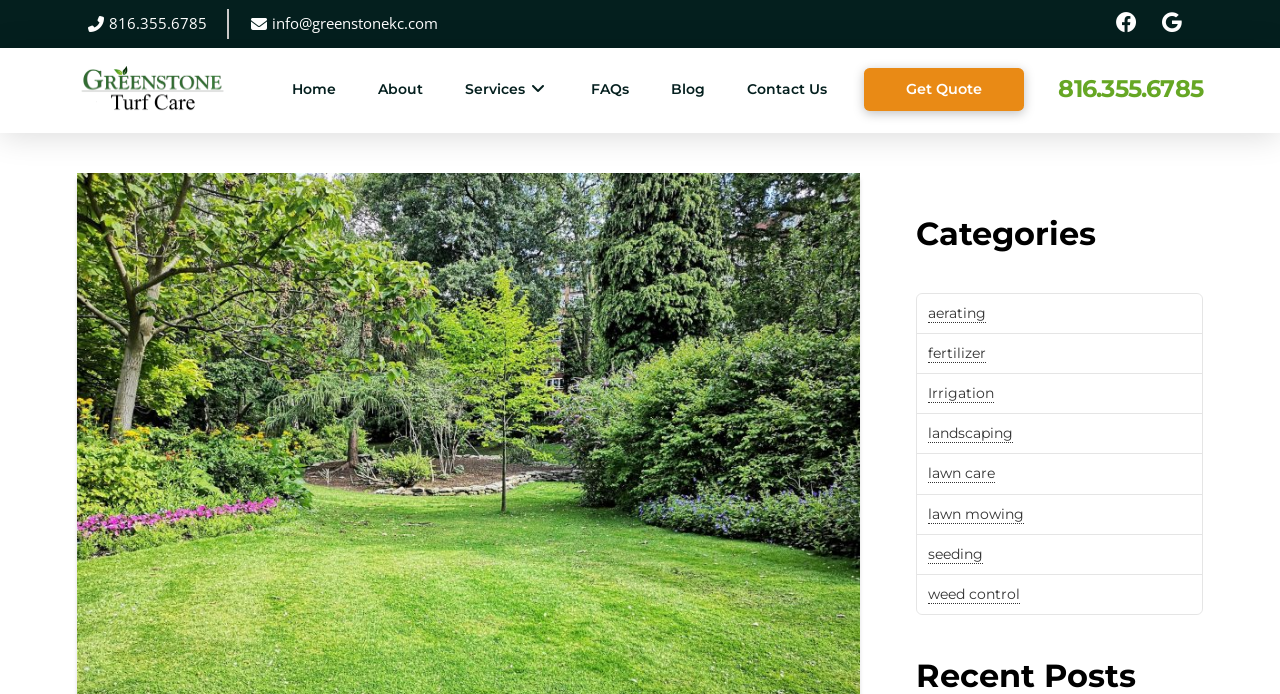Respond to the question below with a single word or phrase:
What is the phone number on the top left?

816.355.6785